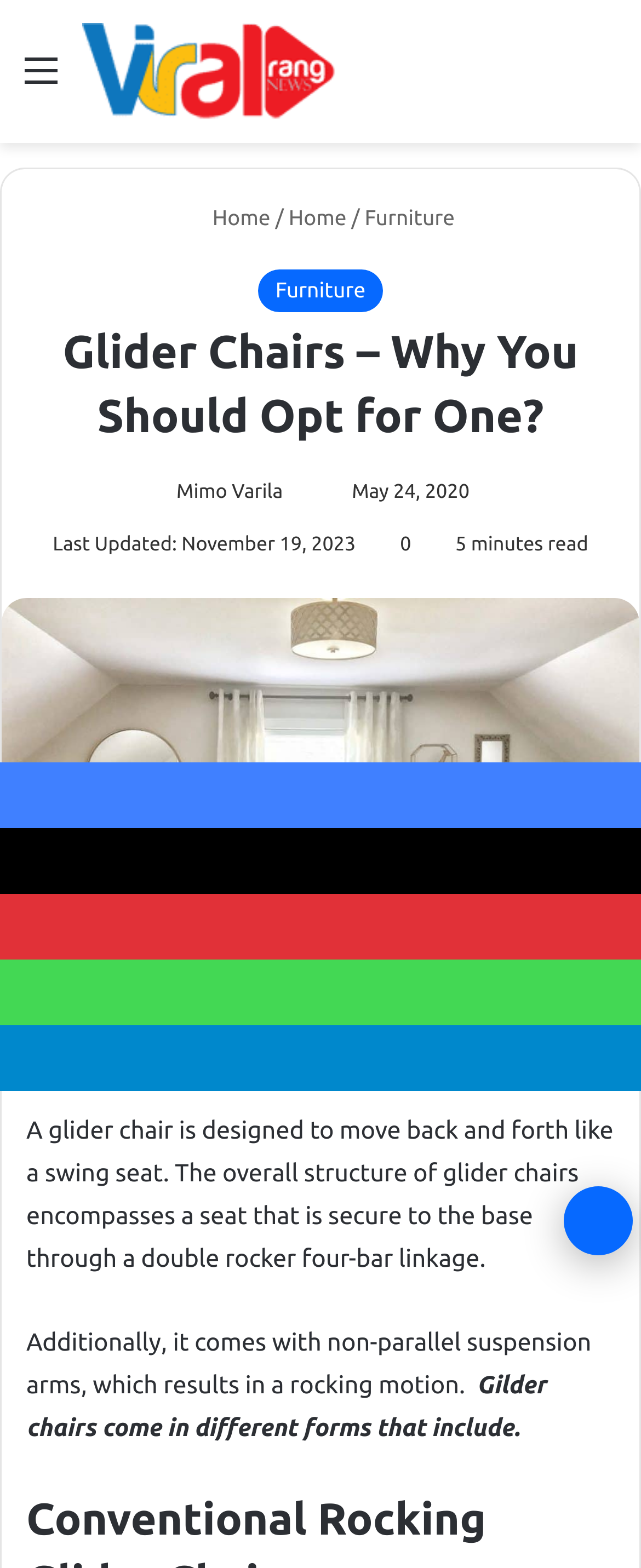Identify the bounding box coordinates of the clickable region to carry out the given instruction: "Go to the 'Home' page".

[0.29, 0.132, 0.422, 0.146]